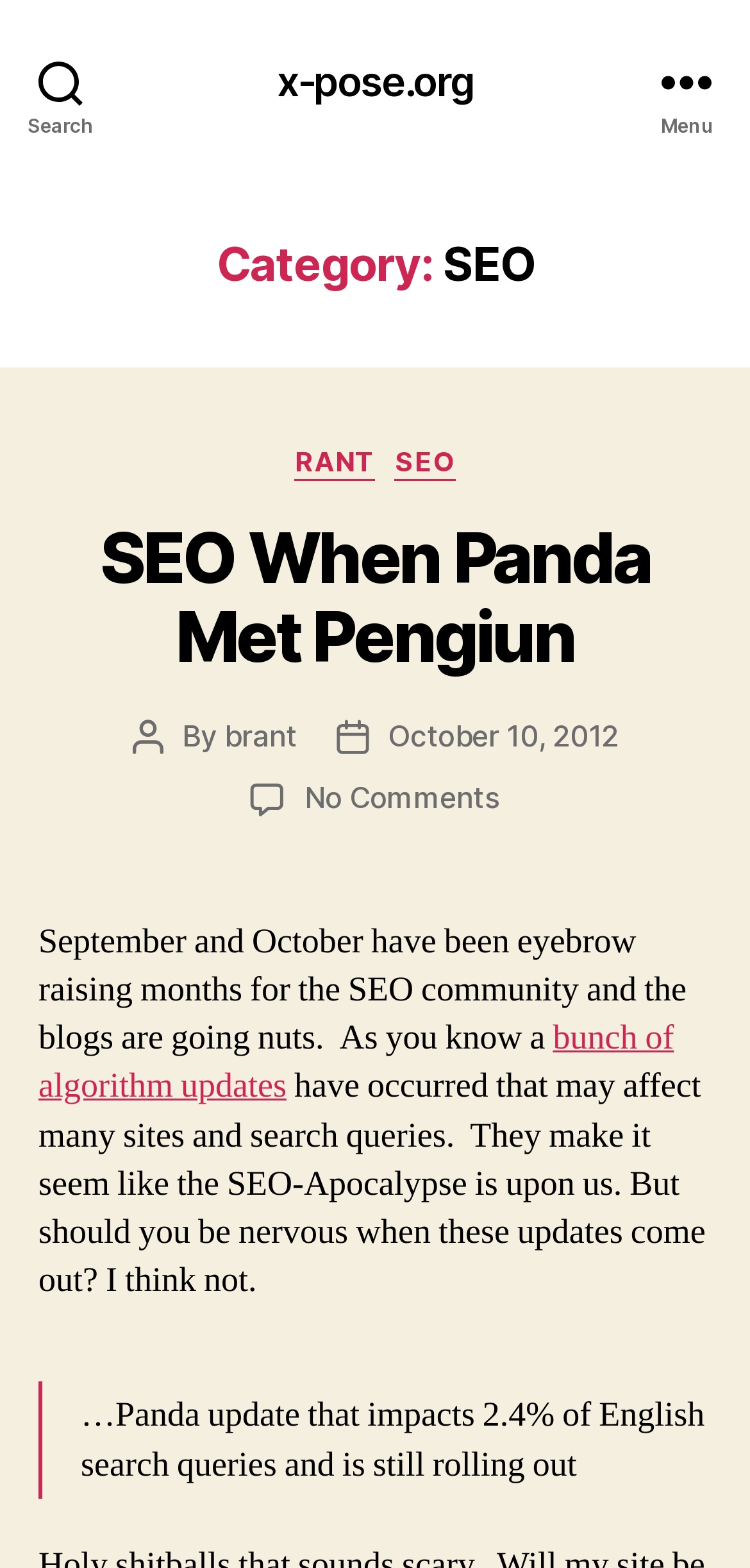Illustrate the webpage thoroughly, mentioning all important details.

The webpage is about SEO (Search Engine Optimization) and appears to be a blog post. At the top, there is a search button on the left and a menu button on the right. Below the menu button, there is a header section with a title "Category: SEO". 

Under the header section, there are categories listed, including "RANT" and "SEO", which are clickable links. The main content of the webpage is a blog post titled "SEO When Panda Met Pengiun", which is also a clickable link. The post has a brief introduction, followed by the author's name "brant" and the post date "October 10, 2012". 

The blog post itself discusses recent algorithm updates in the SEO community, with a few paragraphs of text. There is a link to "bunch of algorithm updates" within the text. The post also includes a blockquote with a quote about a Panda update that impacts 2.4% of English search queries.